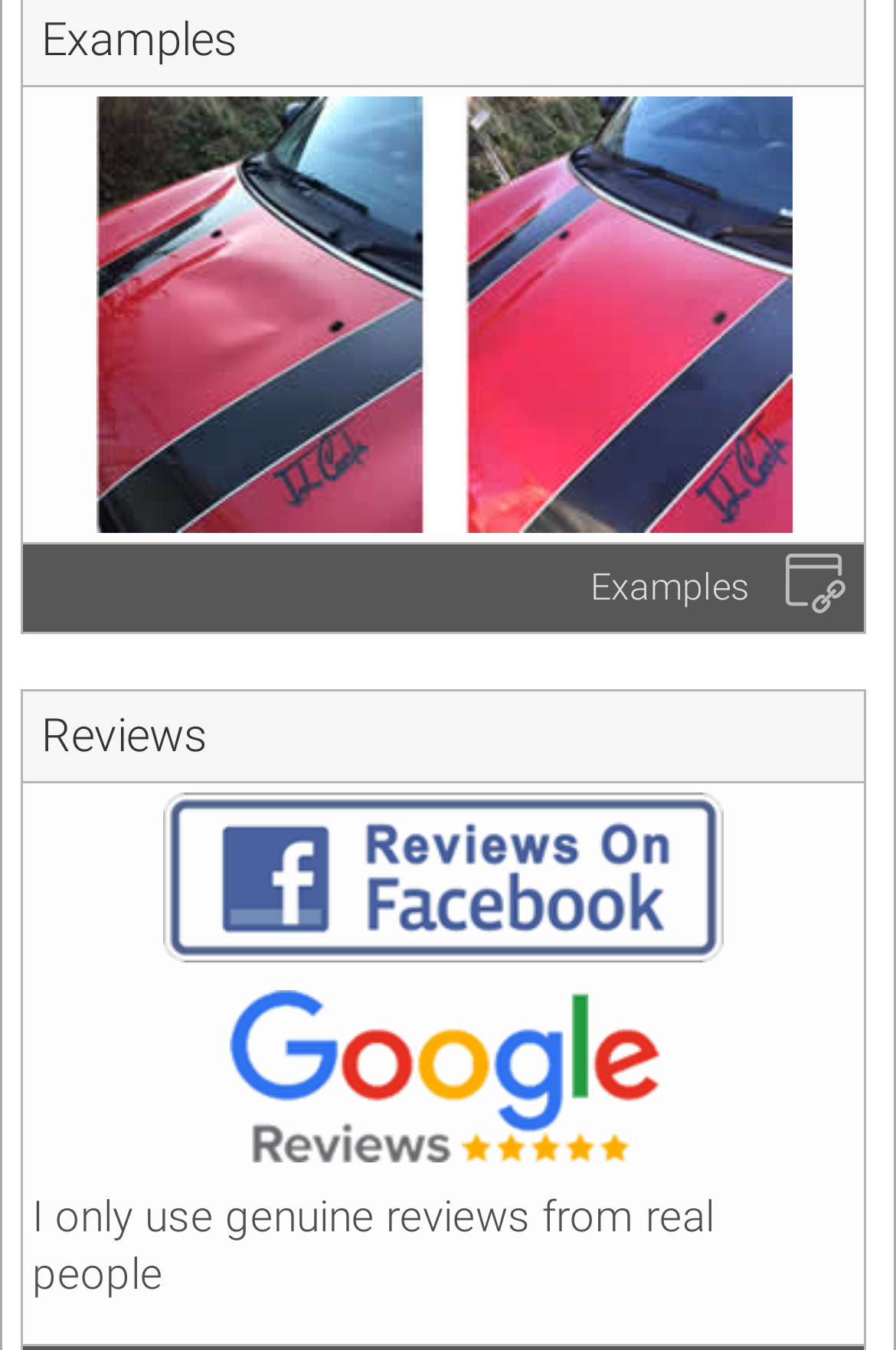What is the purpose of the webpage?
Give a detailed and exhaustive answer to the question.

By analyzing the structure and content of the webpage, I inferred that the purpose of the webpage is to showcase examples of paintless dent removal and provide reviews from various platforms, likely to promote a service or business.